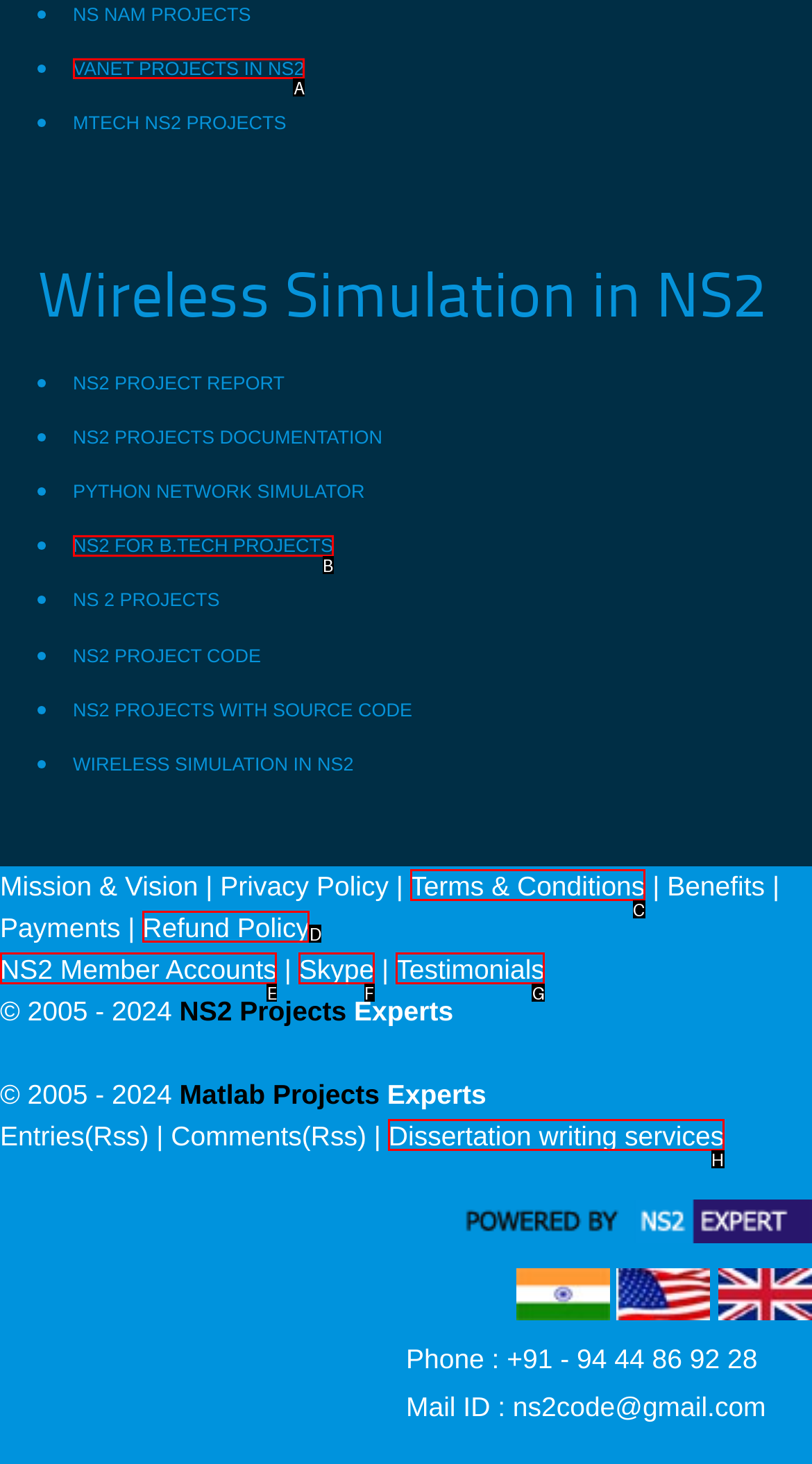Which UI element's letter should be clicked to achieve the task: Visit VANET PROJECTS IN NS2
Provide the letter of the correct choice directly.

A